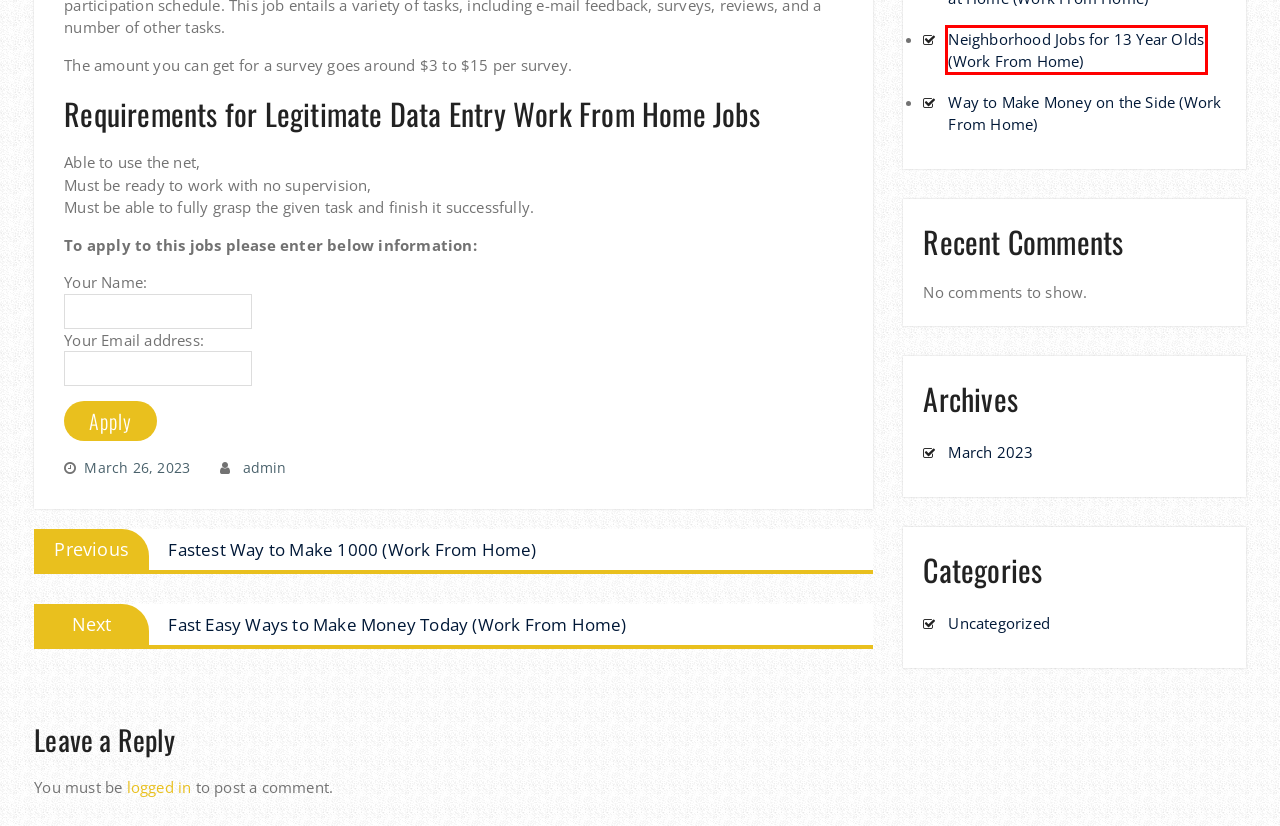You’re provided with a screenshot of a webpage that has a red bounding box around an element. Choose the best matching webpage description for the new page after clicking the element in the red box. The options are:
A. admin - My Blog
B. Uncategorized - My Blog
C. Fast Easy Ways to Make Money Today (Work From Home) - My Blog
D. My Blog -
E. Way to Make Money on the Side (Work From Home) - My Blog
F. Neighborhood Jobs for 13 Year Olds (Work From Home) - My Blog
G. Fastest Way to Make 1000 (Work From Home) - My Blog
H. Appointment Setter Work From Home (Work From Home) - My Blog

F